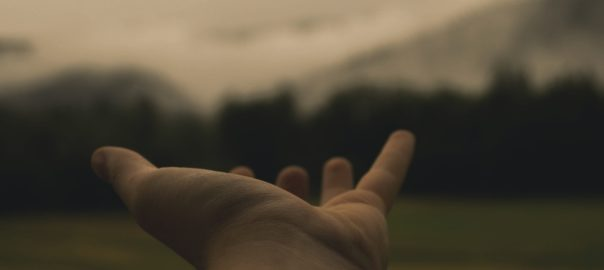What is the theme of the image?
Use the image to give a comprehensive and detailed response to the question.

The caption suggests that the image beautifully encapsulates themes of companionship and personal reflection, as the hand reaching out towards the landscape invites the viewer to ponder these notions.